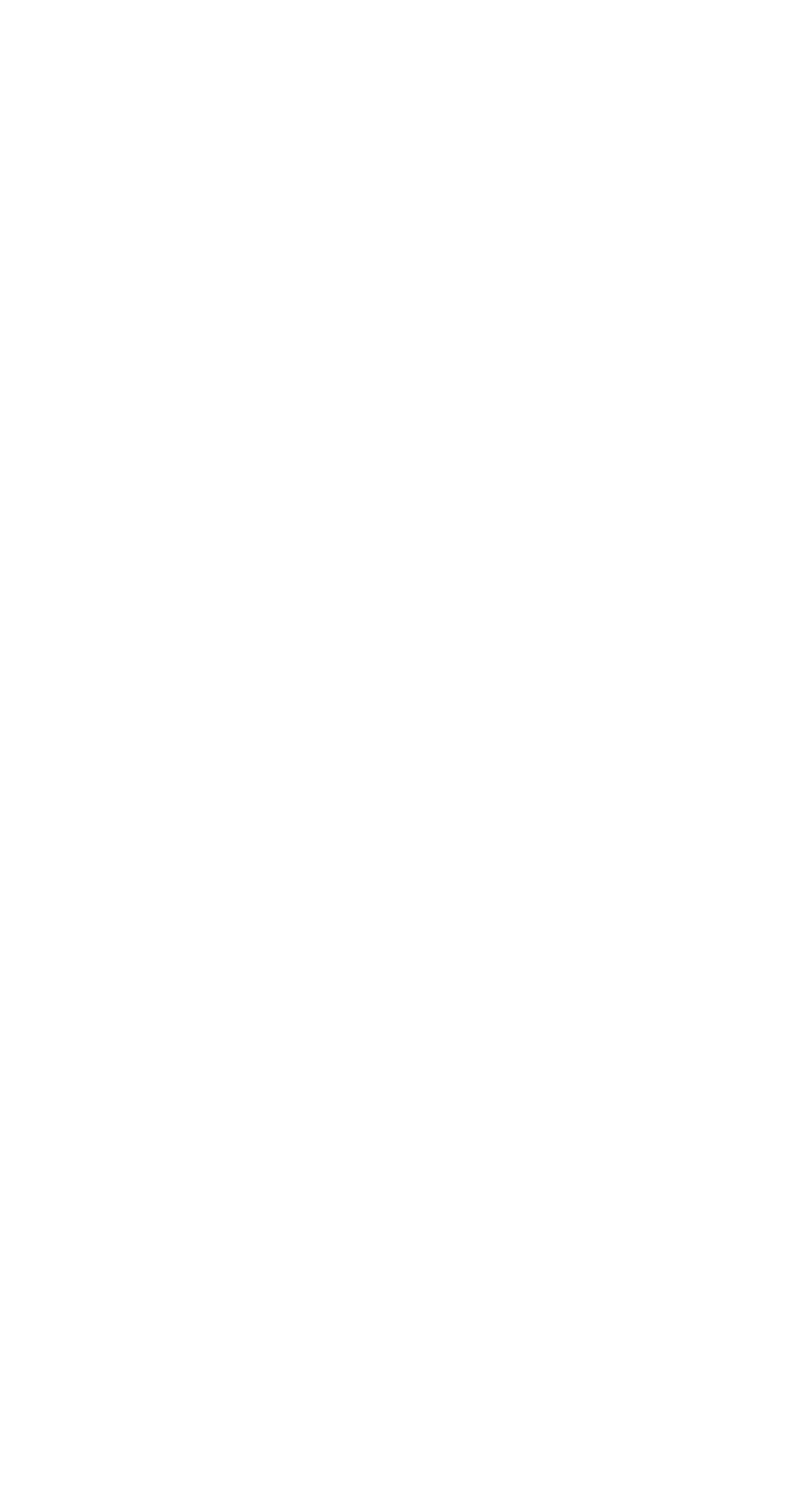What is the name of the online store?
Carefully analyze the image and provide a thorough answer to the question.

The link 'Best Buy' is located at the top of the webpage, indicating that it is the name of the online store.